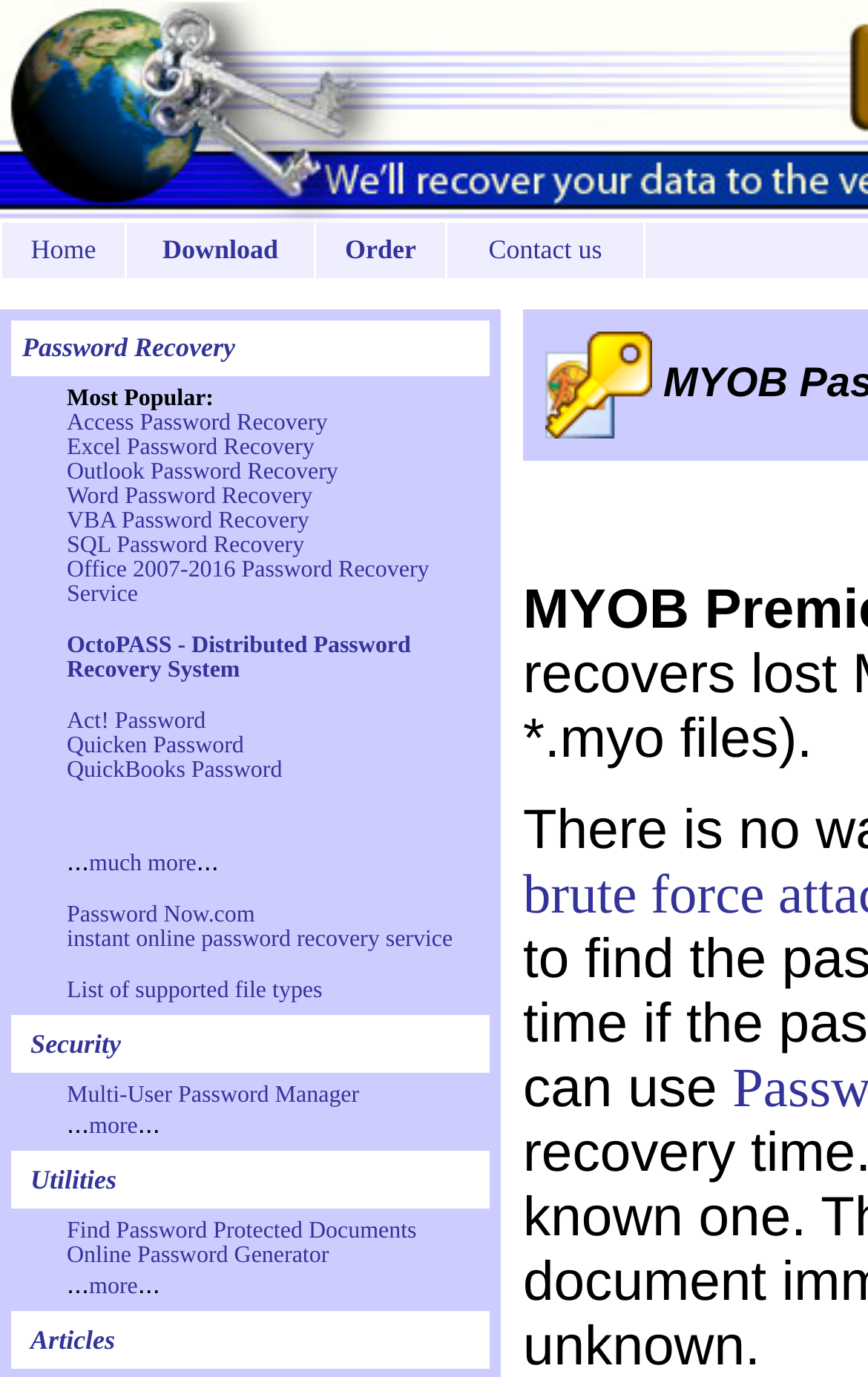Locate the bounding box coordinates of the region to be clicked to comply with the following instruction: "Download MYOB Password Recovery". The coordinates must be four float numbers between 0 and 1, in the form [left, top, right, bottom].

[0.187, 0.17, 0.321, 0.192]